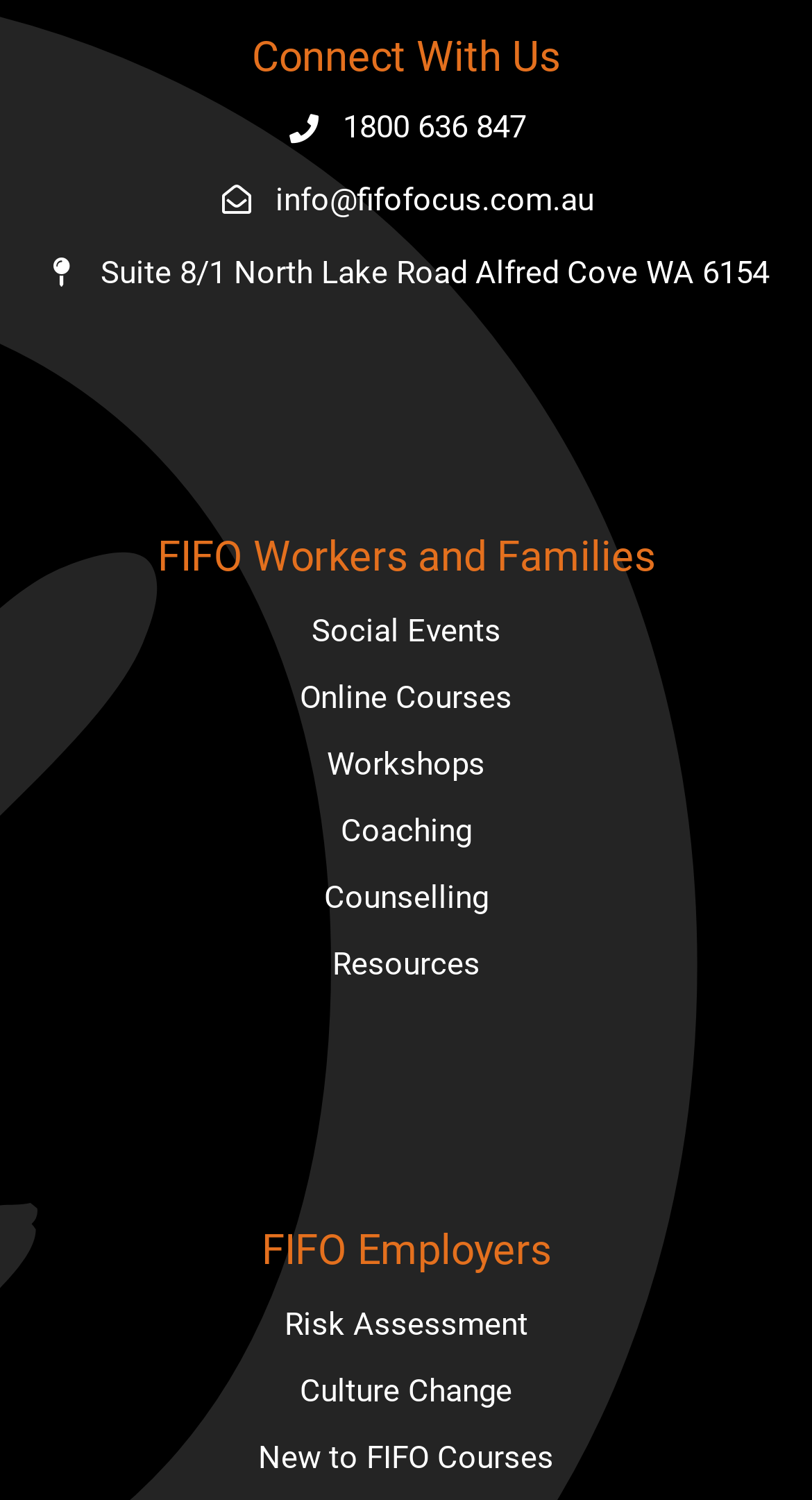Please identify the bounding box coordinates of the clickable area that will allow you to execute the instruction: "Assess risks".

[0.026, 0.86, 0.974, 0.905]